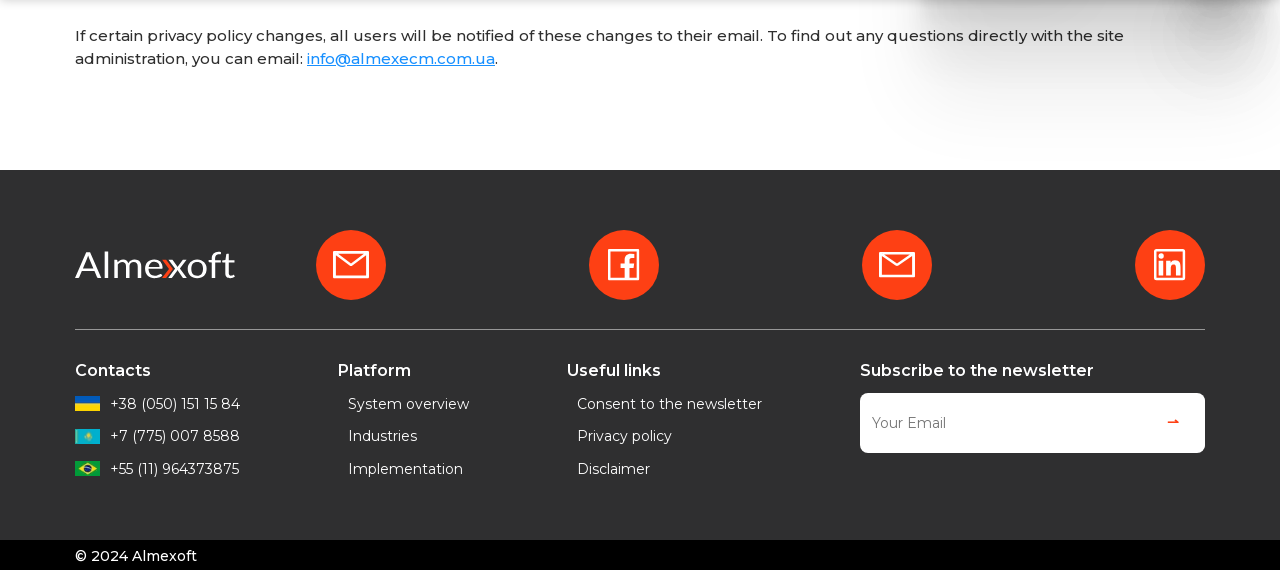What is the purpose of the textbox in the footer?
Examine the webpage screenshot and provide an in-depth answer to the question.

The textbox in the footer section is labeled 'Your Email' and is accompanied by a button, indicating that it is used to subscribe to the newsletter.